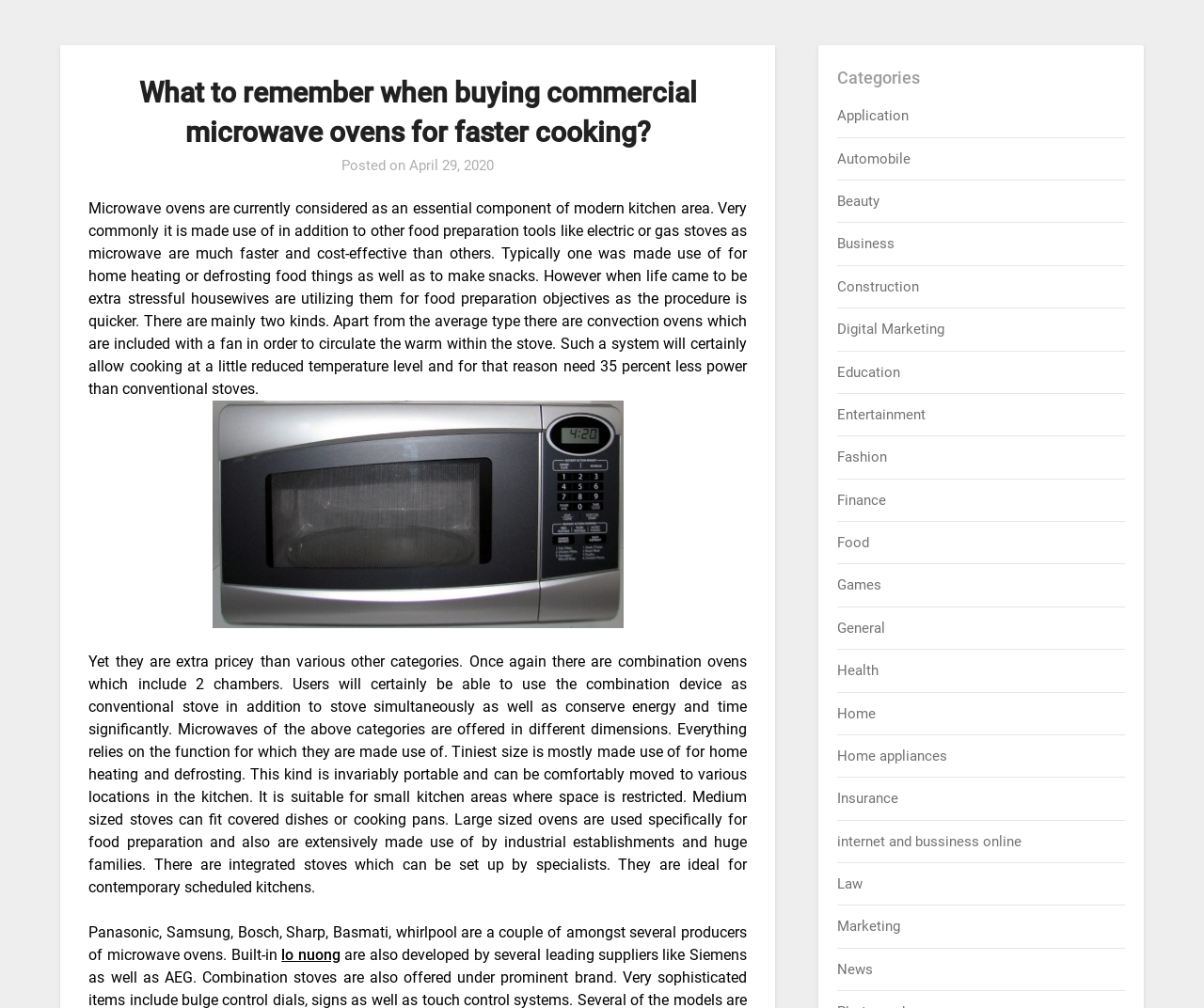What is the category of 'Home appliances' related to?
Please provide a single word or phrase as your answer based on the image.

Microwave ovens